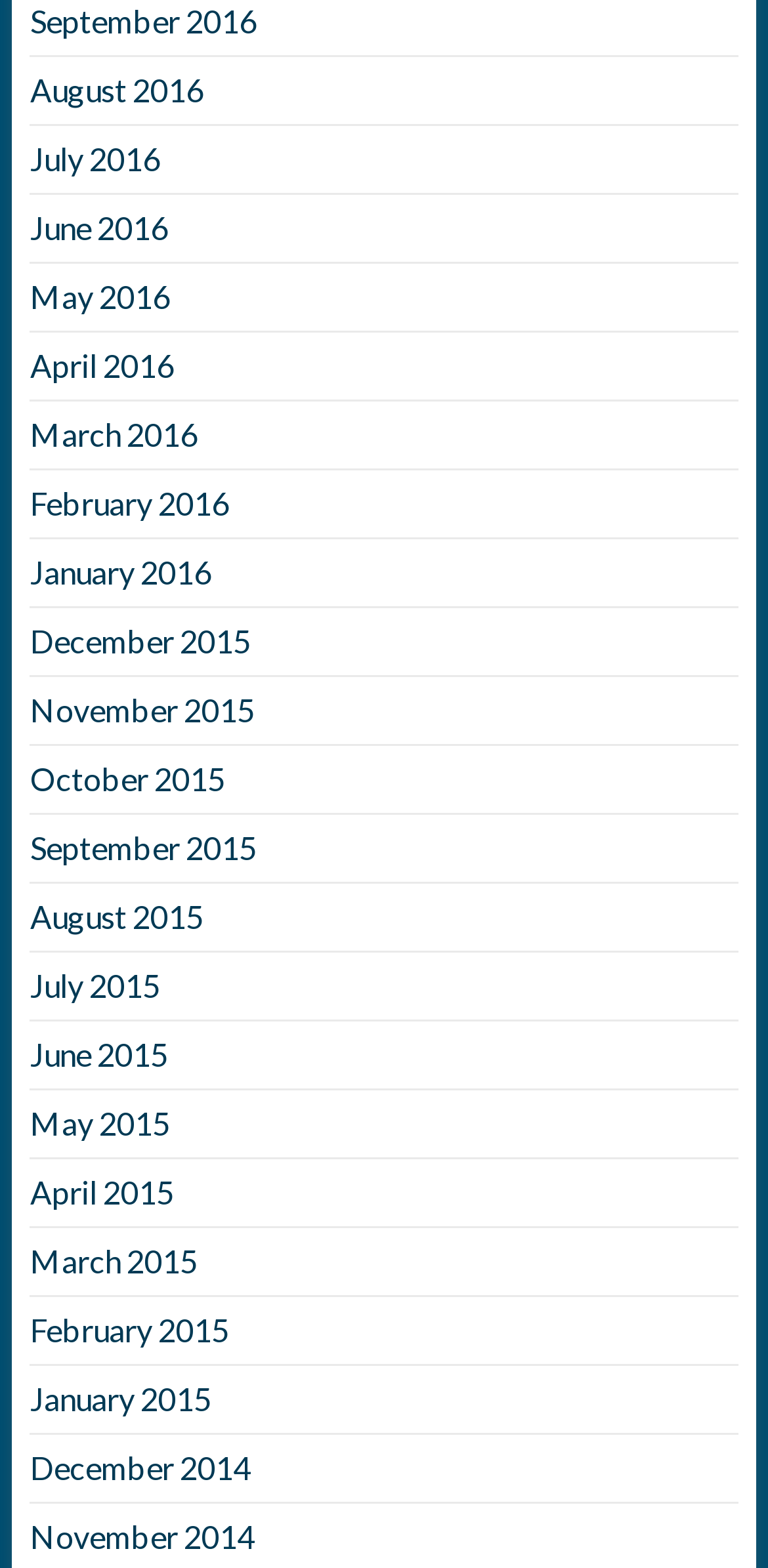Could you highlight the region that needs to be clicked to execute the instruction: "View privacy policy"?

None